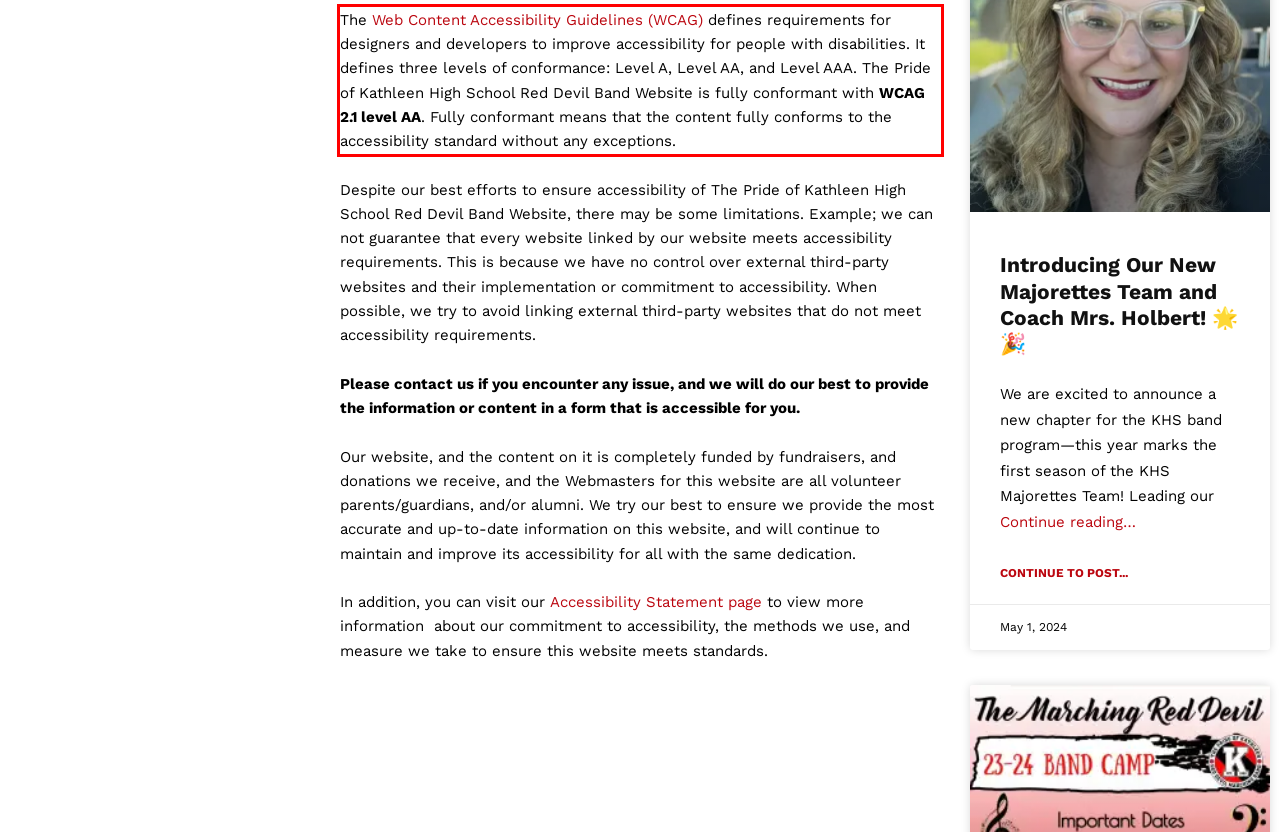Please analyze the provided webpage screenshot and perform OCR to extract the text content from the red rectangle bounding box.

The Web Content Accessibility Guidelines (WCAG) defines requirements for designers and developers to improve accessibility for people with disabilities. It defines three levels of conformance: Level A, Level AA, and Level AAA. The Pride of Kathleen High School Red Devil Band Website is fully conformant with WCAG 2.1 level AA. Fully conformant means that the content fully conforms to the accessibility standard without any exceptions.